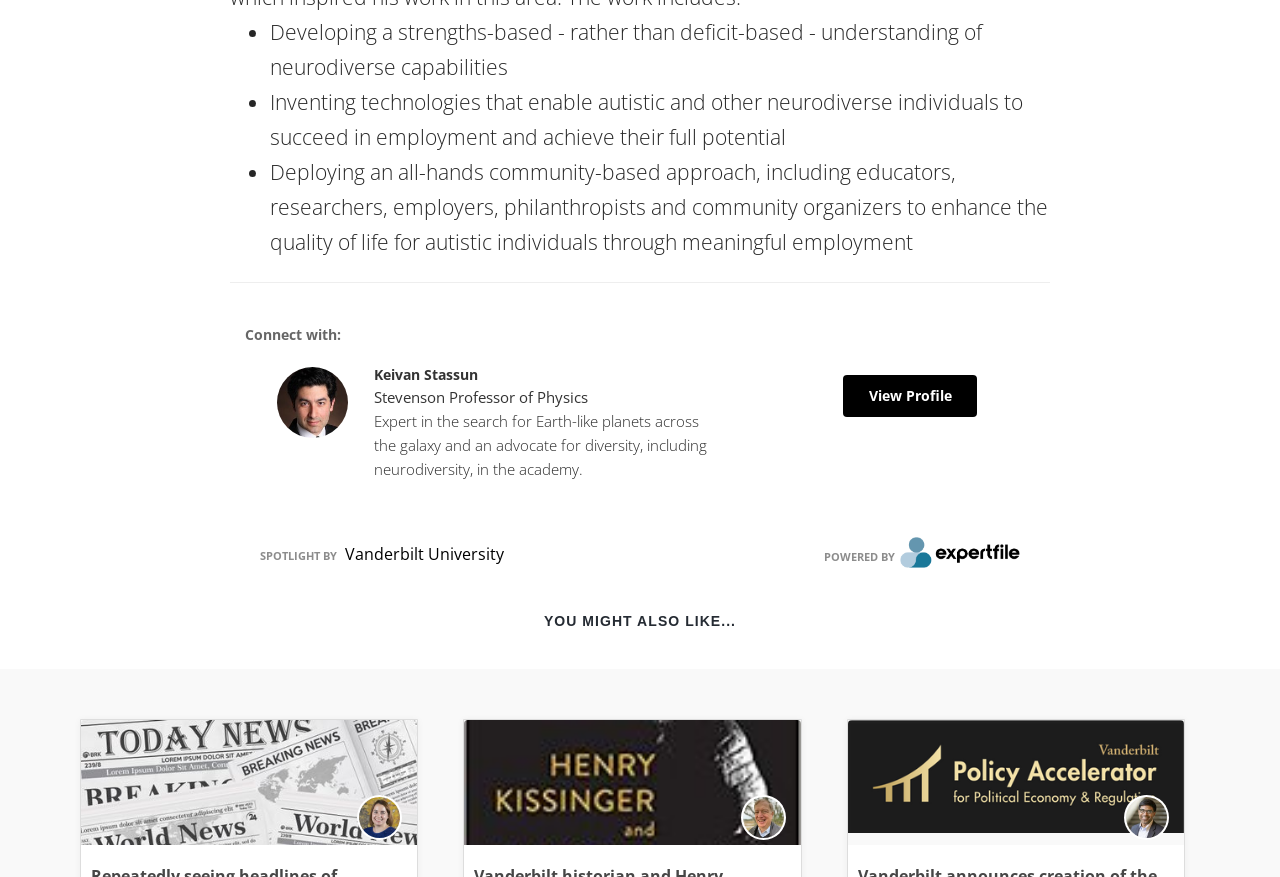Locate the bounding box coordinates for the element described below: "email us". The coordinates must be four float values between 0 and 1, formatted as [left, top, right, bottom].

None